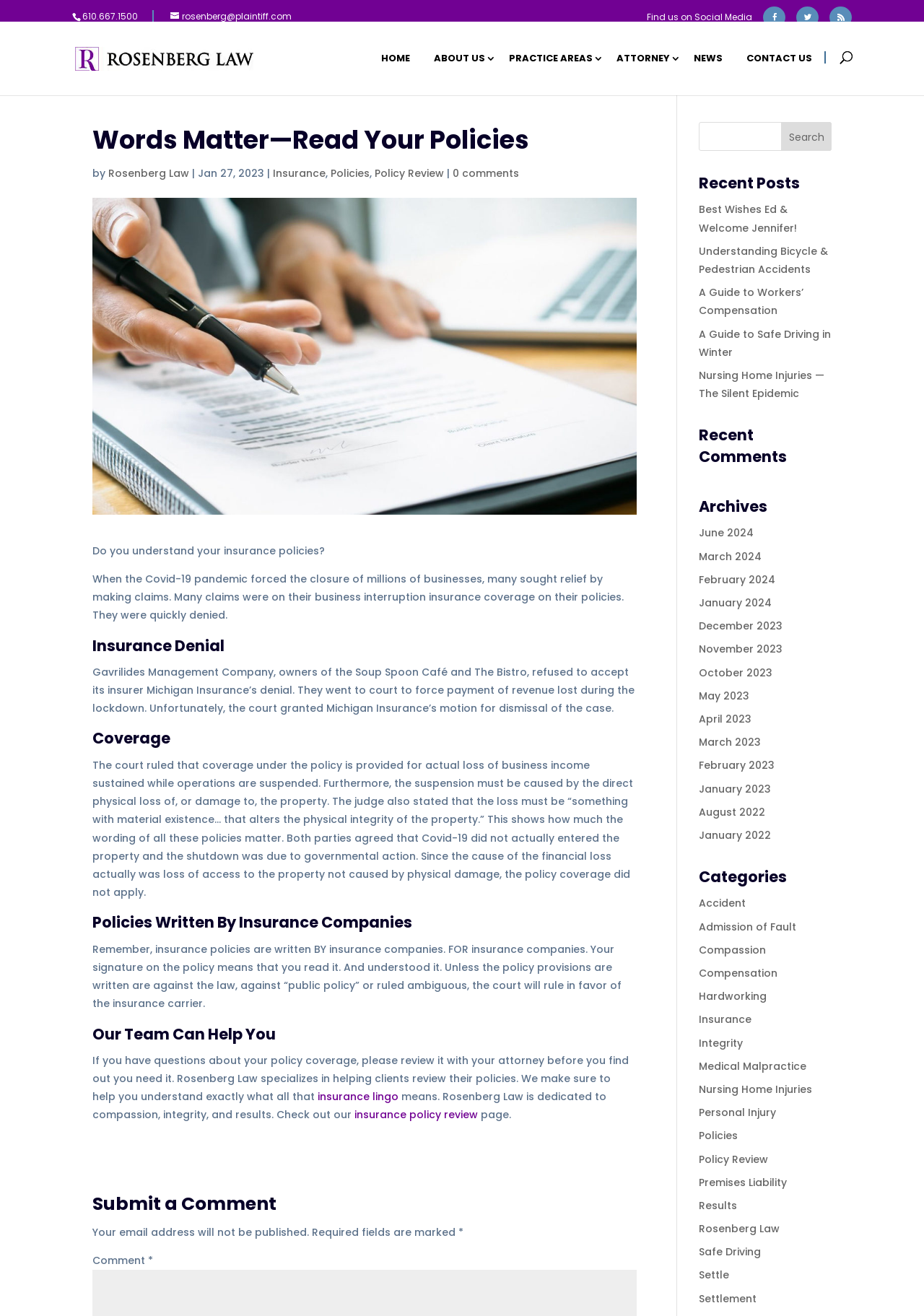What is the purpose of the 'Submit a Comment' section?
Please provide a single word or phrase as the answer based on the screenshot.

To allow users to leave comments